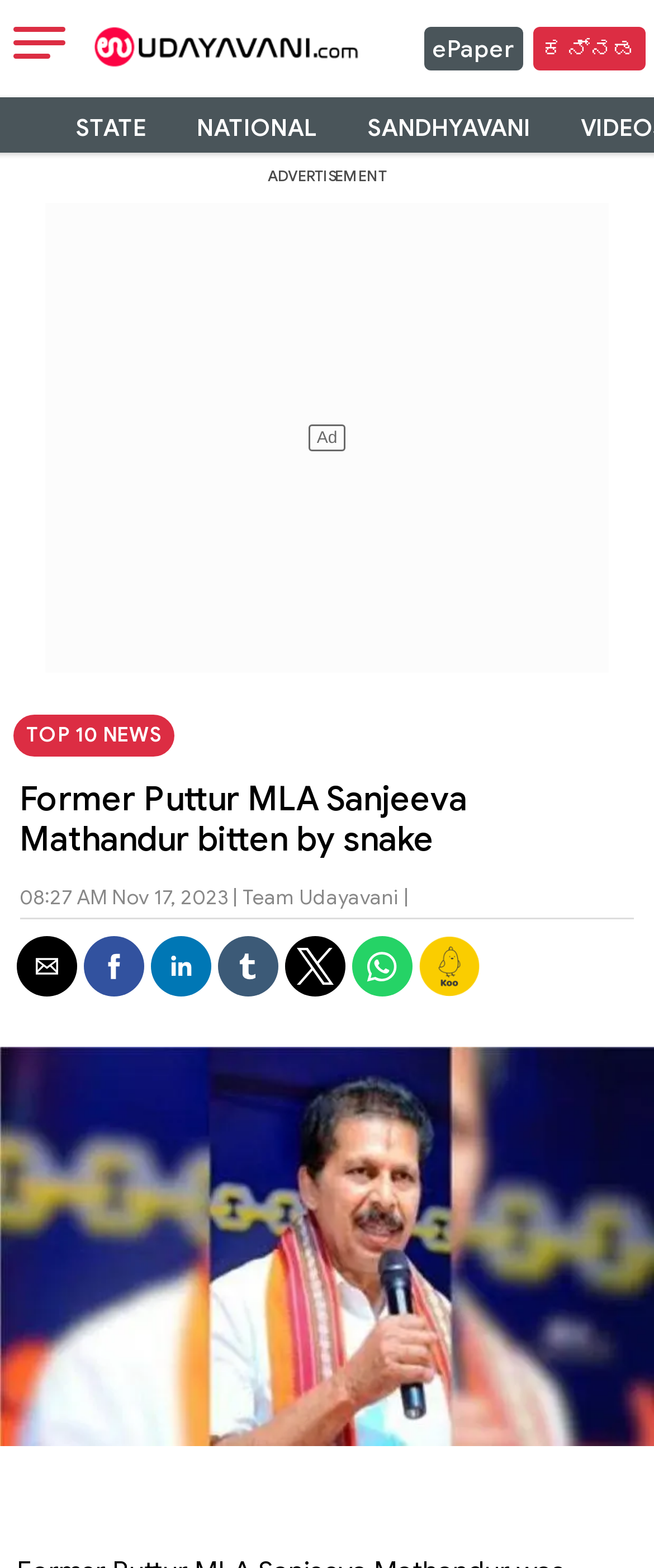What is the category of news below the logo?
Using the image as a reference, give an elaborate response to the question.

I examined the webpage and found a section below the logo with links to different categories of news. The first category is 'STATE'.